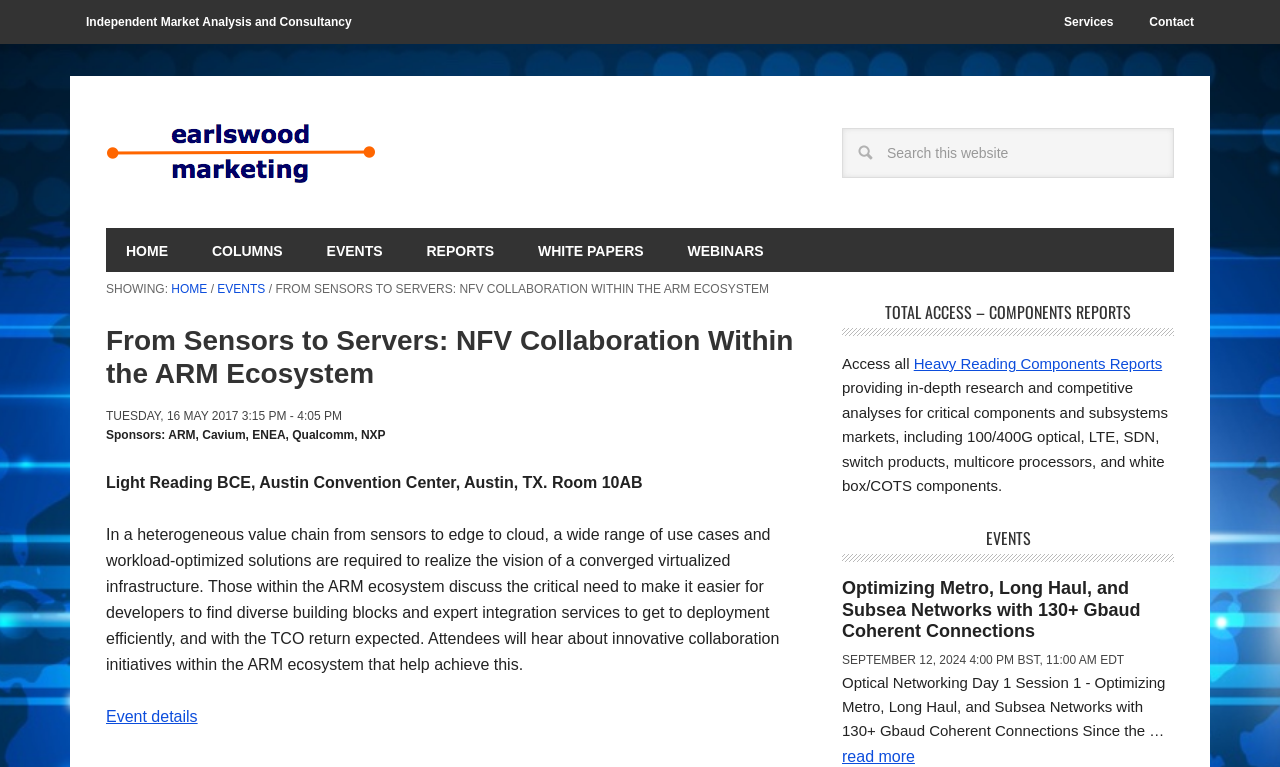Point out the bounding box coordinates of the section to click in order to follow this instruction: "Search this website".

[0.658, 0.167, 0.917, 0.232]